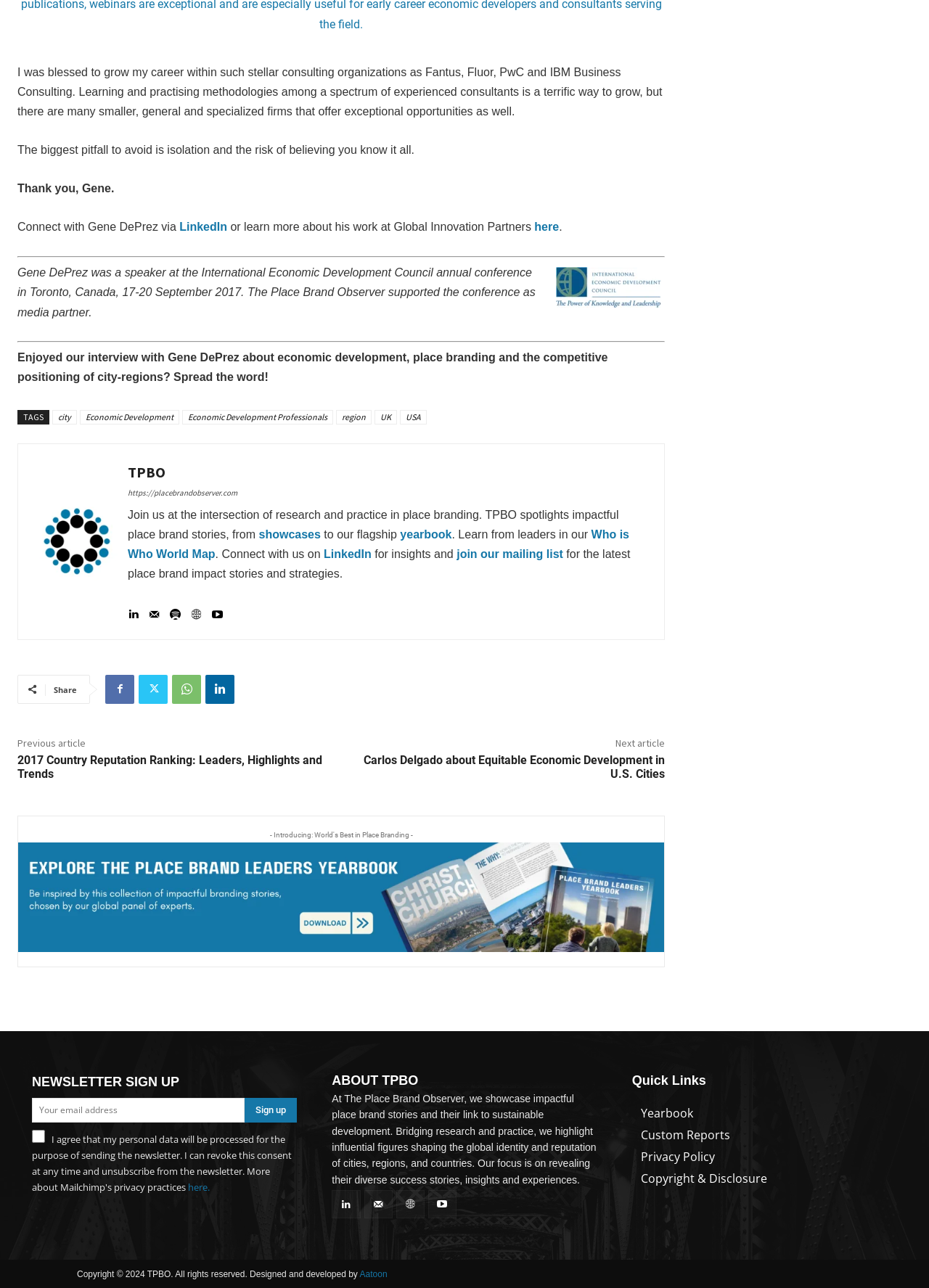What is the name of the company that designed and developed the website?
Based on the visual, give a brief answer using one word or a short phrase.

Aatoon